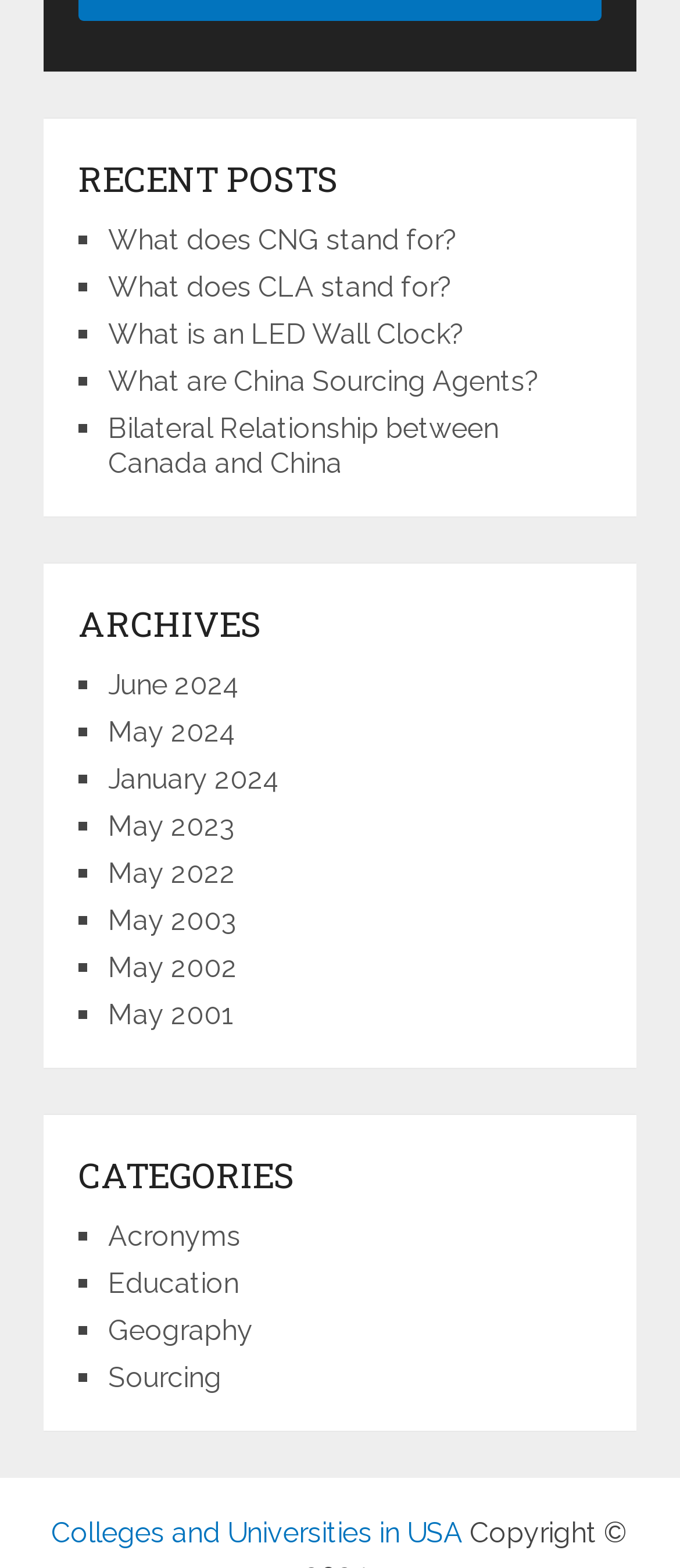How many categories are listed?
Please give a detailed and elaborate answer to the question based on the image.

I counted the number of link elements under the 'CATEGORIES' heading, and there are 4 of them, each representing a different category.